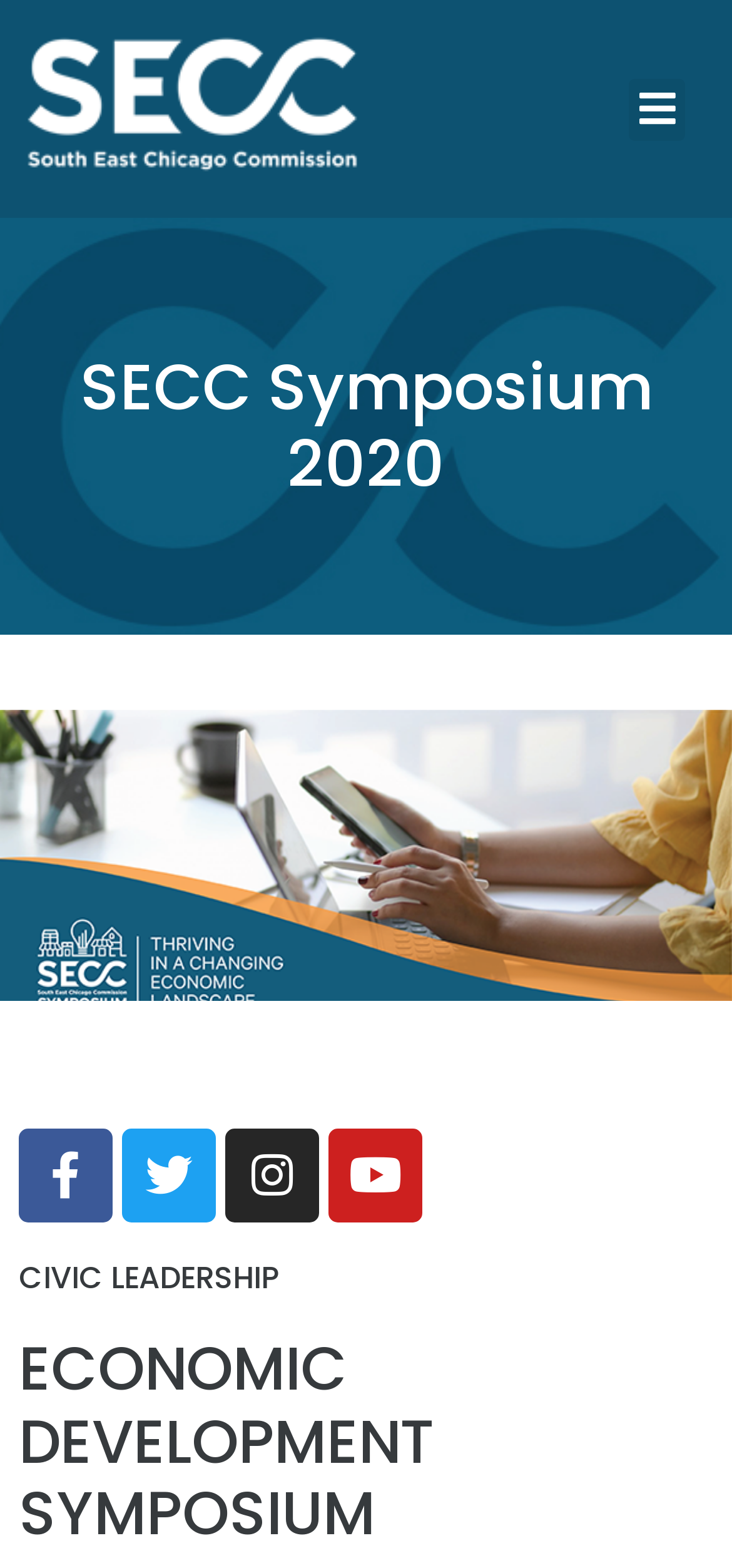Please find the bounding box for the UI element described by: "Menu".

[0.859, 0.05, 0.936, 0.089]